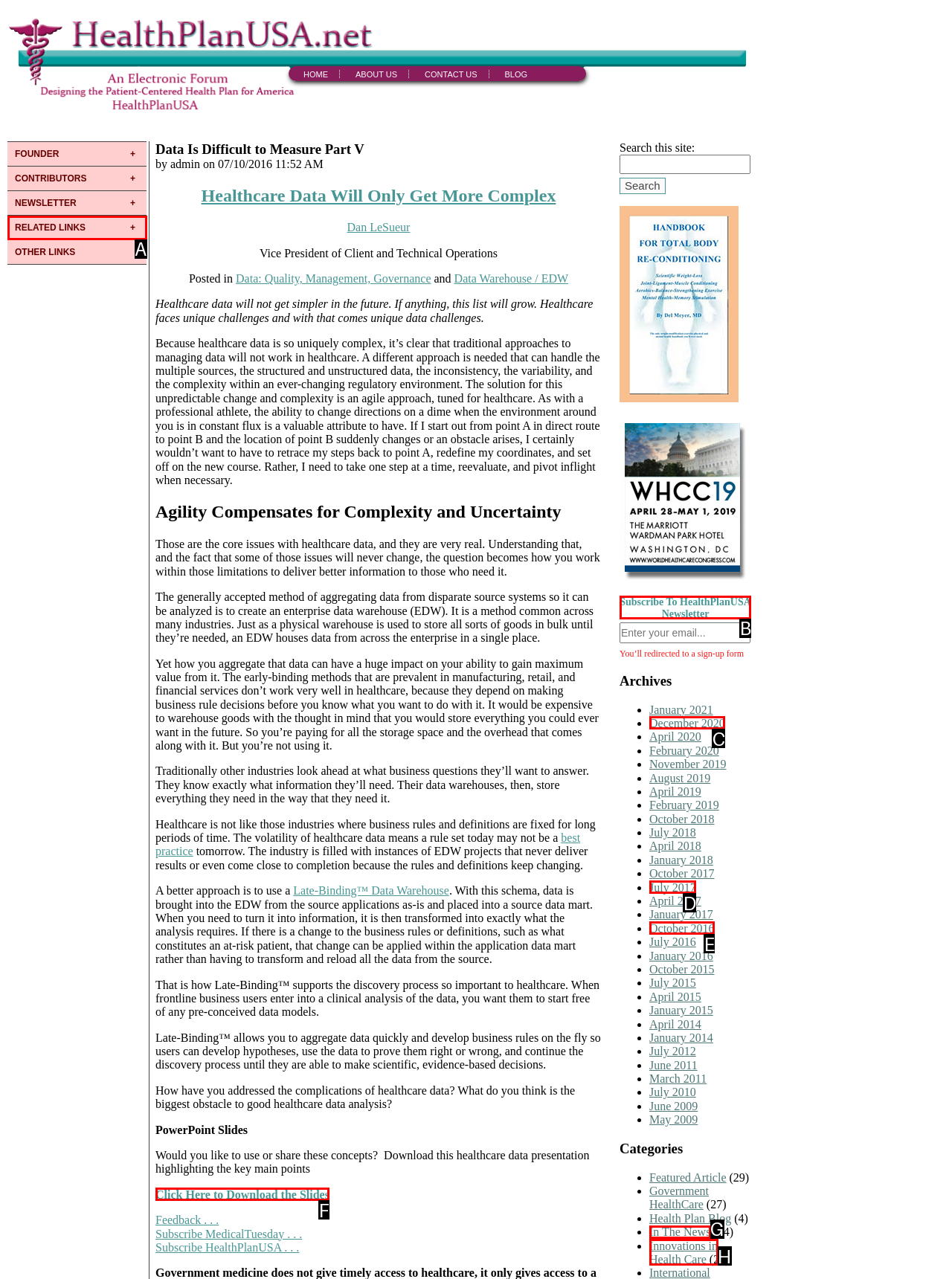To perform the task "Subscribe to HealthPlanUSA Newsletter", which UI element's letter should you select? Provide the letter directly.

B